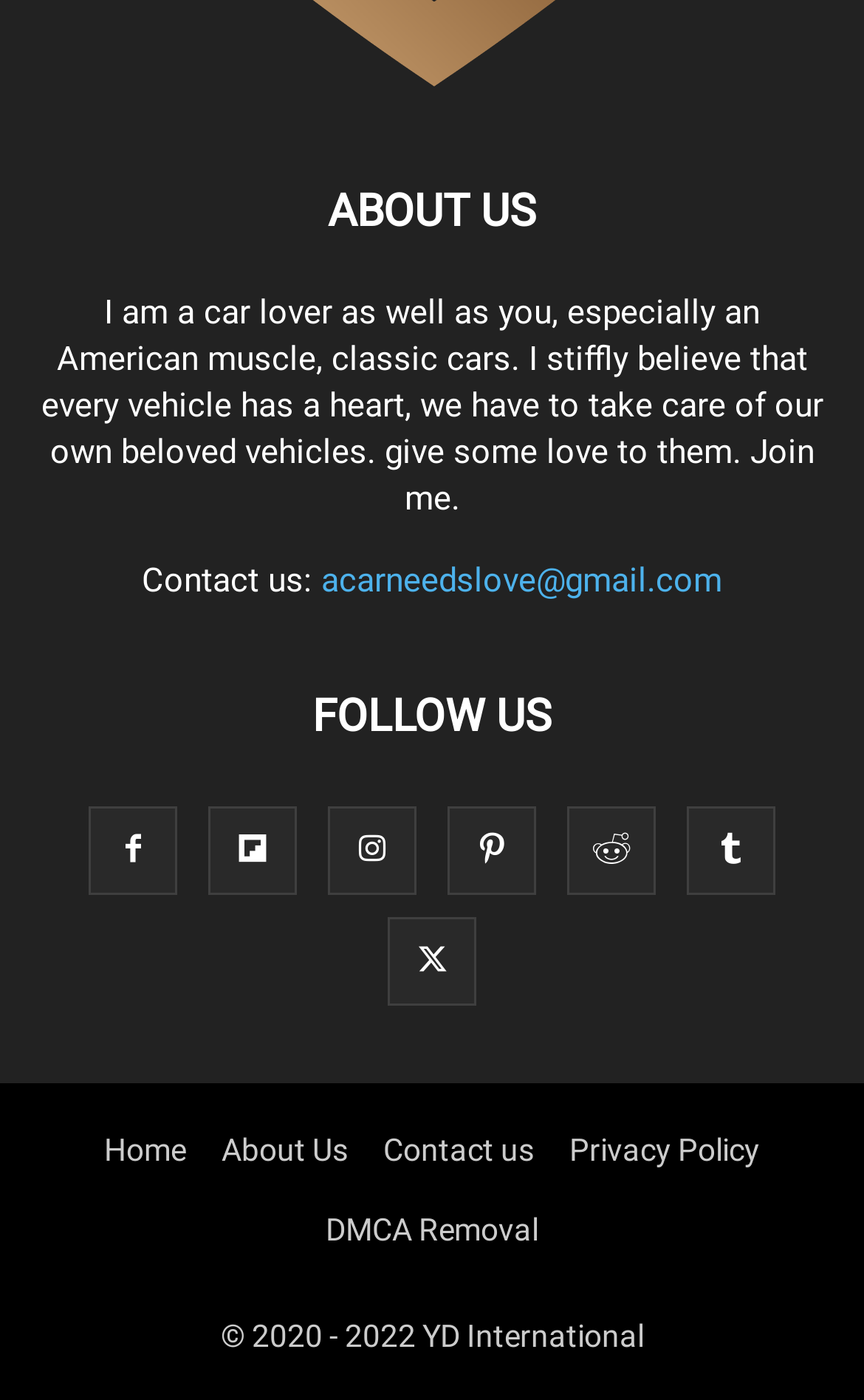Using details from the image, please answer the following question comprehensively:
What is the copyright year of the website?

The copyright information is provided at the bottom of the webpage, stating '© 2020 - 2022 YD International'.